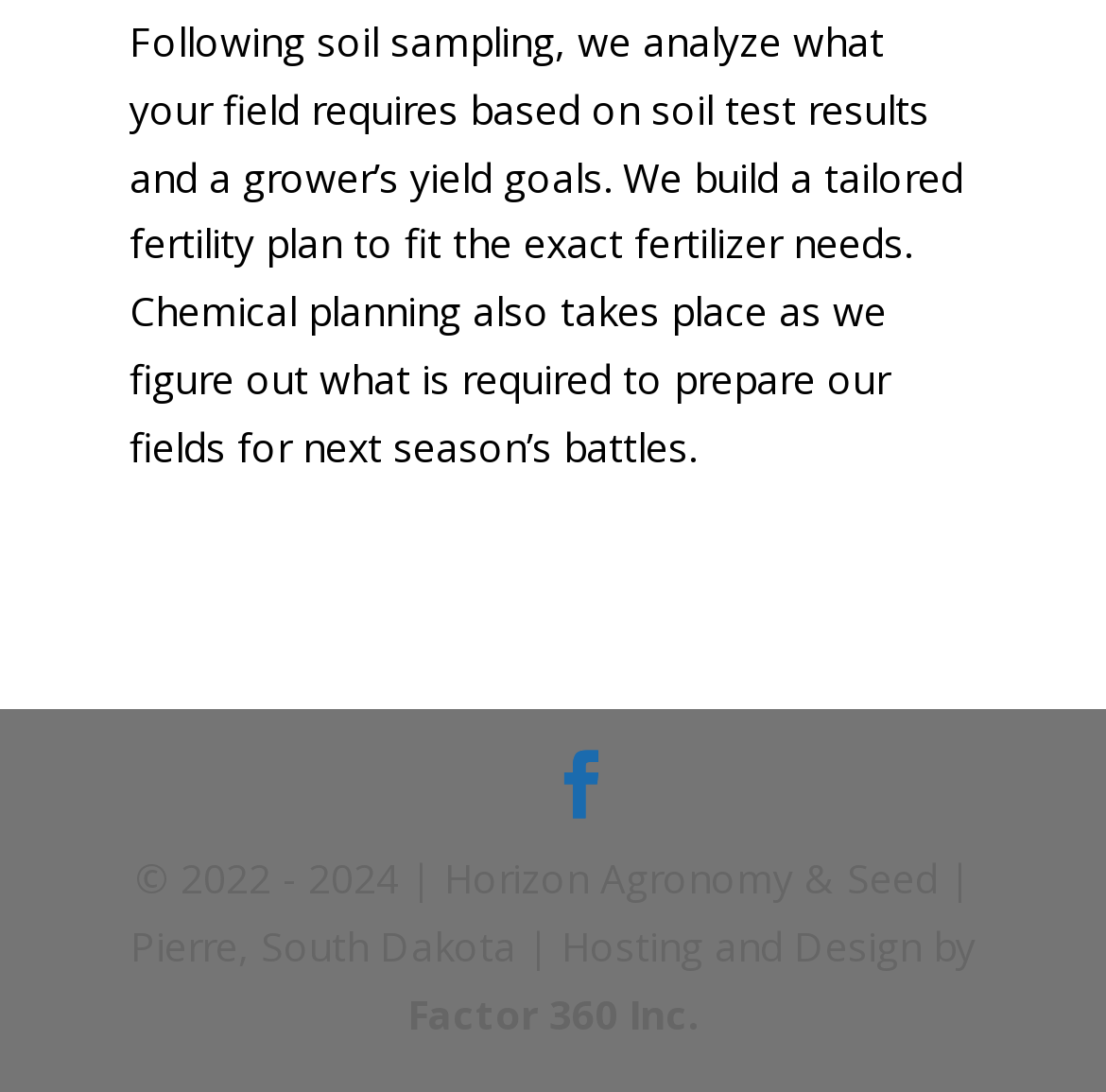Find the bounding box coordinates for the UI element that matches this description: "Factor 360 Inc.".

[0.368, 0.904, 0.632, 0.953]